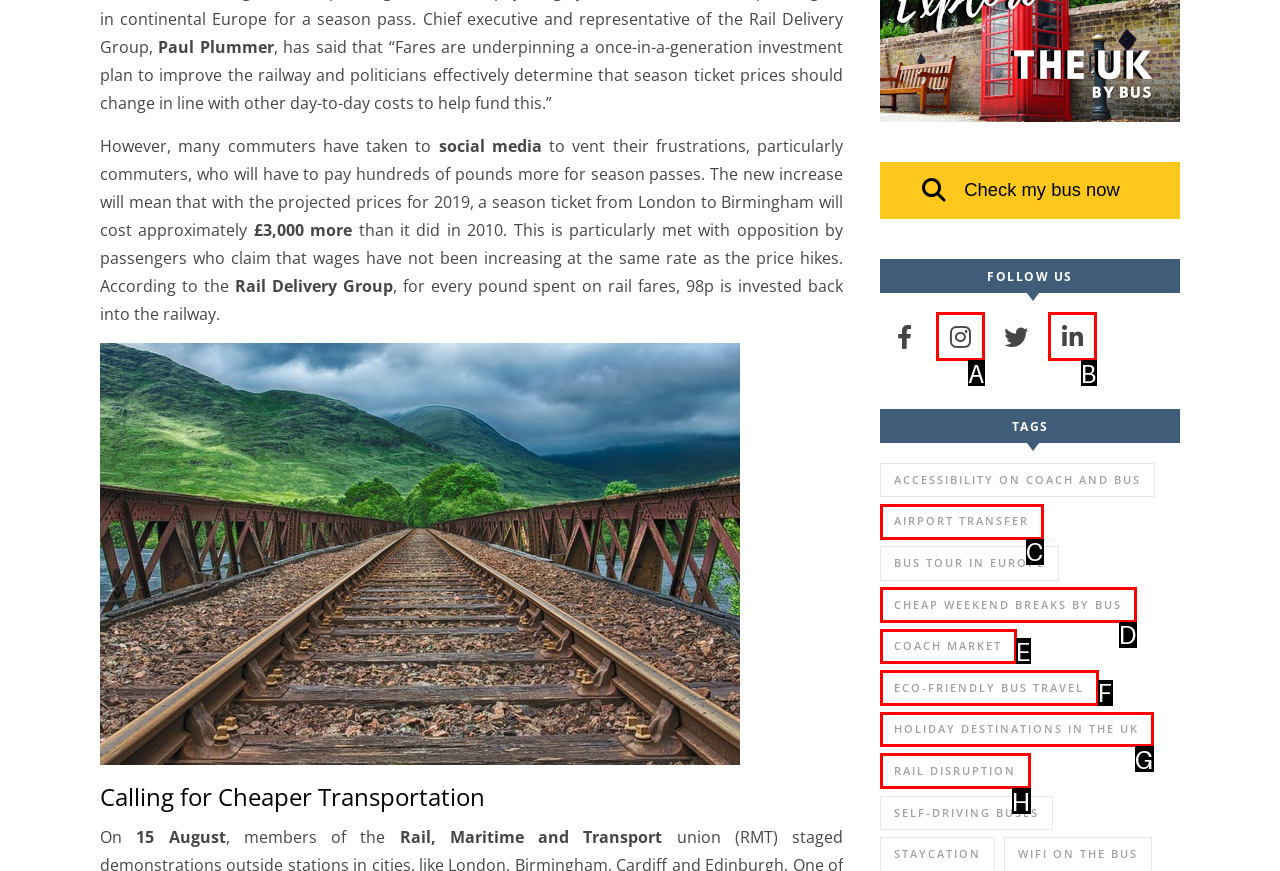Select the letter of the UI element that best matches: Cheap weekend breaks by bus
Answer with the letter of the correct option directly.

D